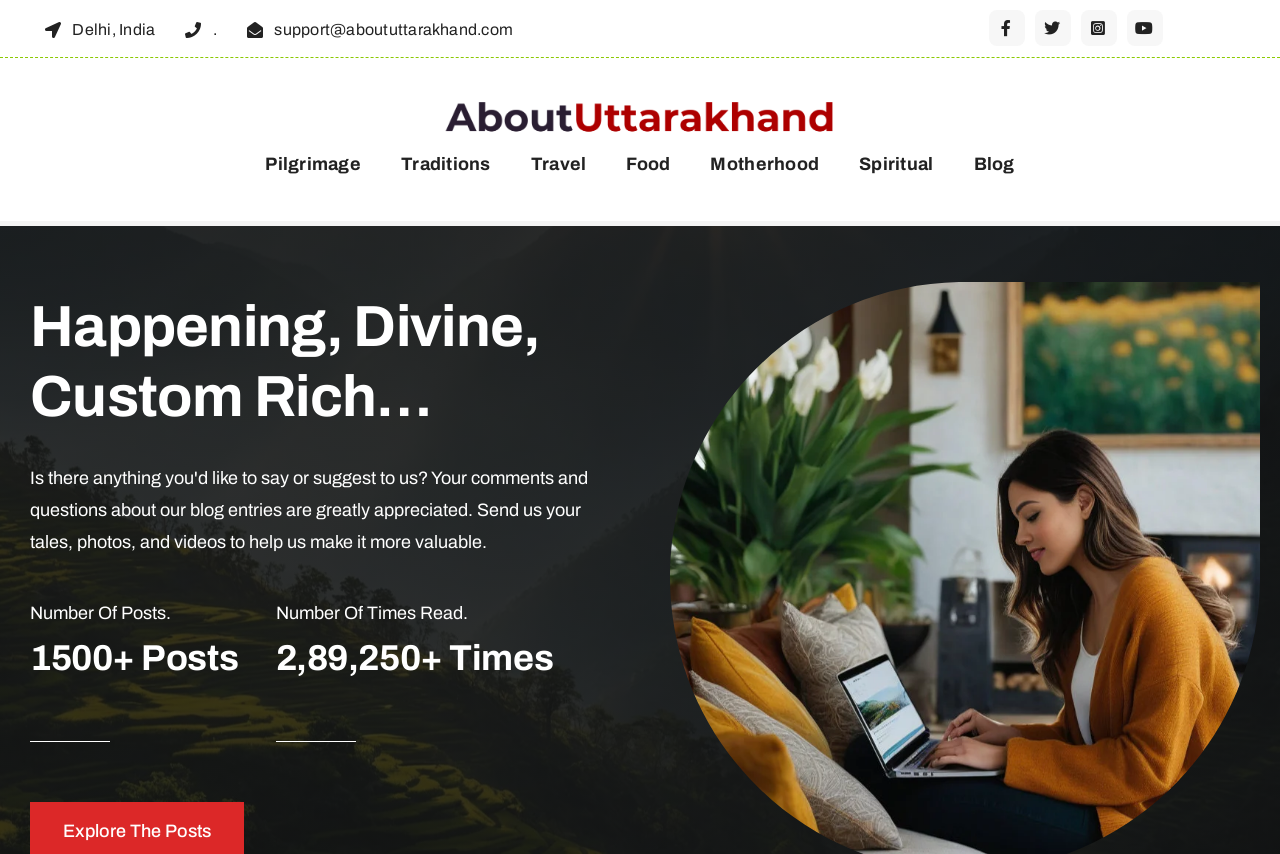Identify and provide the main heading of the webpage.

Happening, Divine, Custom Rich…